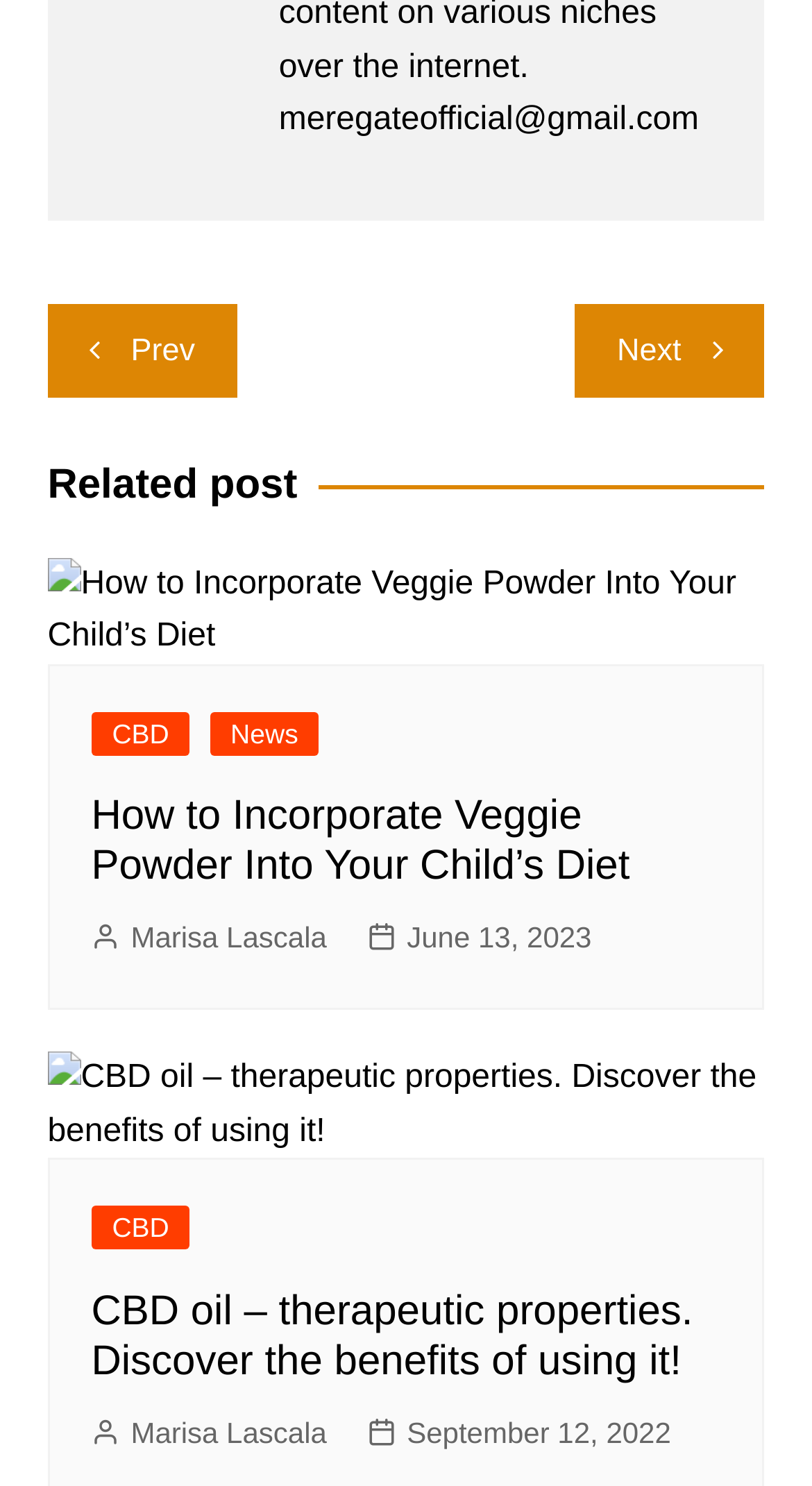Using the element description provided, determine the bounding box coordinates in the format (top-left x, top-left y, bottom-right x, bottom-right y). Ensure that all values are floating point numbers between 0 and 1. Element description: Marisa Lascala

[0.112, 0.948, 0.402, 0.98]